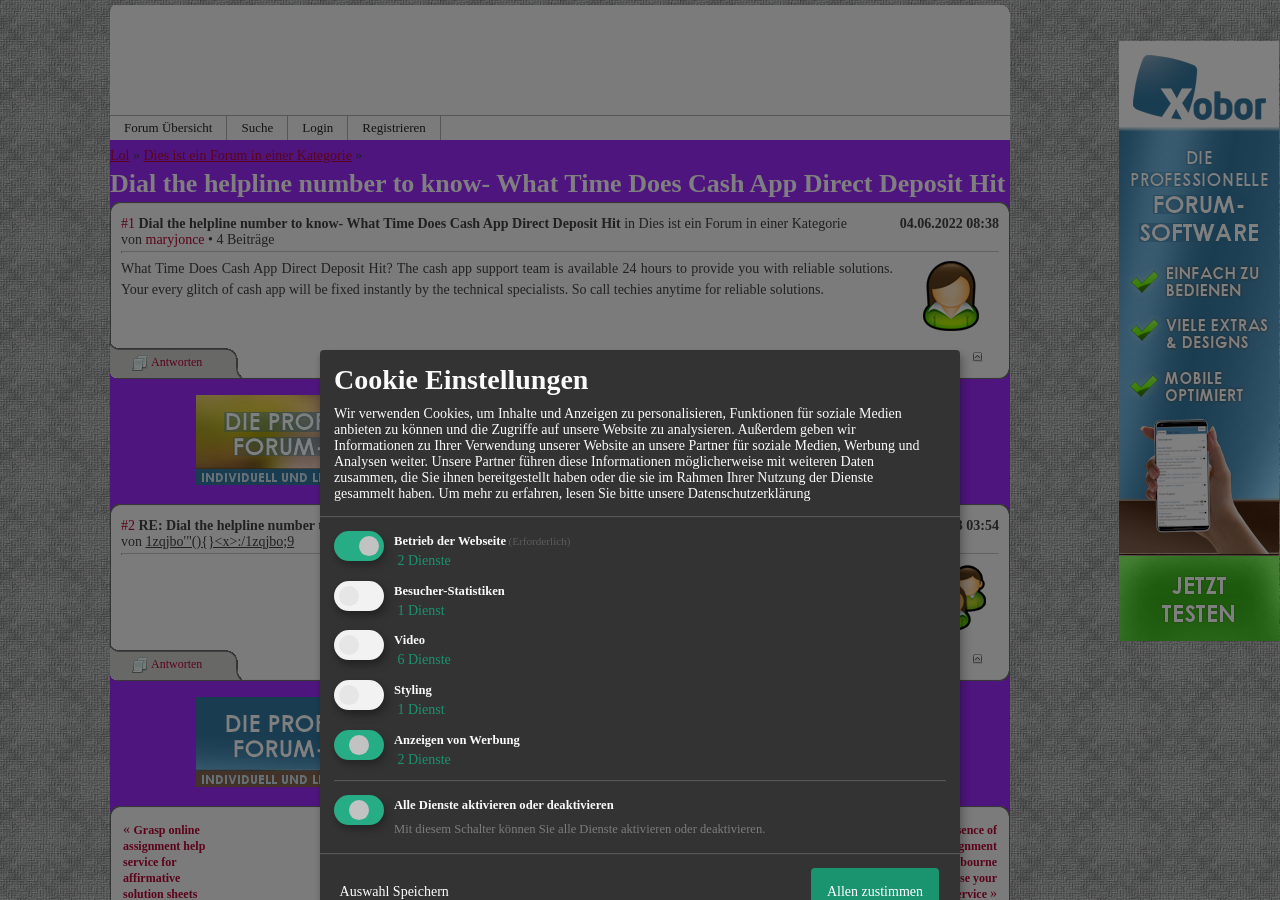Write a detailed summary of the webpage, including text, images, and layout.

This webpage appears to be a forum discussion page. At the top, there is a heading that reads "Dial the helpline number to know- What Time Does Cash App Direct Deposit Hit" and a link to a forum overview, search, login, and register. Below this, there is a link to a category forum and a heading that repeats the title of the page.

The main content of the page is a discussion thread with two posts. The first post is from a user named "maryjonce" and has a timestamp of "04.06.2022 08:38". The post contains a block of text that discusses Cash App direct deposit and the availability of technical support. Below this post, there is a separator line and an image of an avatar.

The second post is a response to the first post and has a timestamp of "17.01.2023 03:54". The post is from a user with a username that appears to be a jumbled collection of characters and has a separator line and an image of an avatar below it.

To the right of the discussion thread, there are several links and images, including a link to create a forum with Xobor and an image that says "nach oben springen" (which translates to "jump to top").

At the bottom of the page, there is a section titled "Cookie Einstellungen" (which translates to "Cookie Settings") that contains a block of text explaining the use of cookies on the website. Below this, there are several checkboxes and links related to cookie settings, including options for necessary cookies, visitor statistics, video, styling, and advertising.

Overall, the page appears to be a discussion forum focused on Cash App direct deposit, with a section at the bottom related to cookie settings.